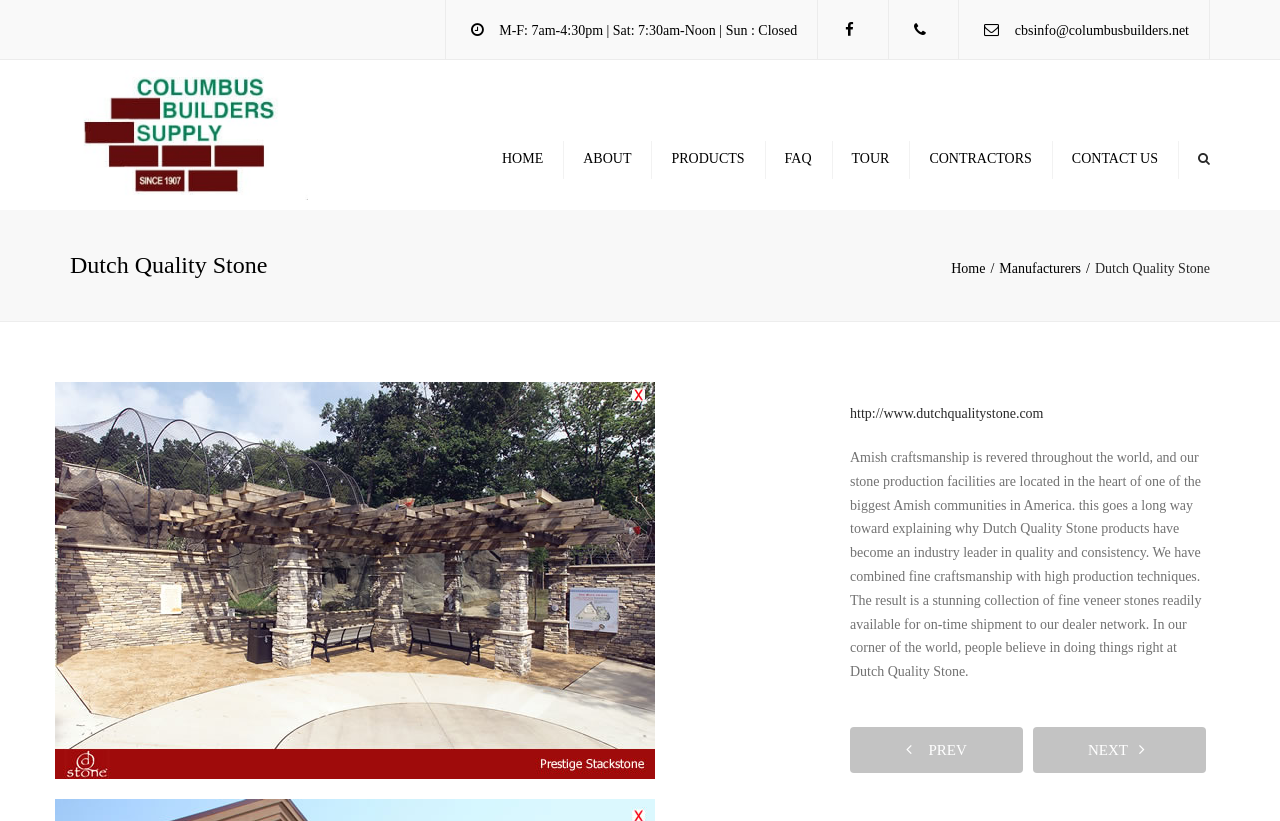Given the description of a UI element: "Reviews", identify the bounding box coordinates of the matching element in the webpage screenshot.

None